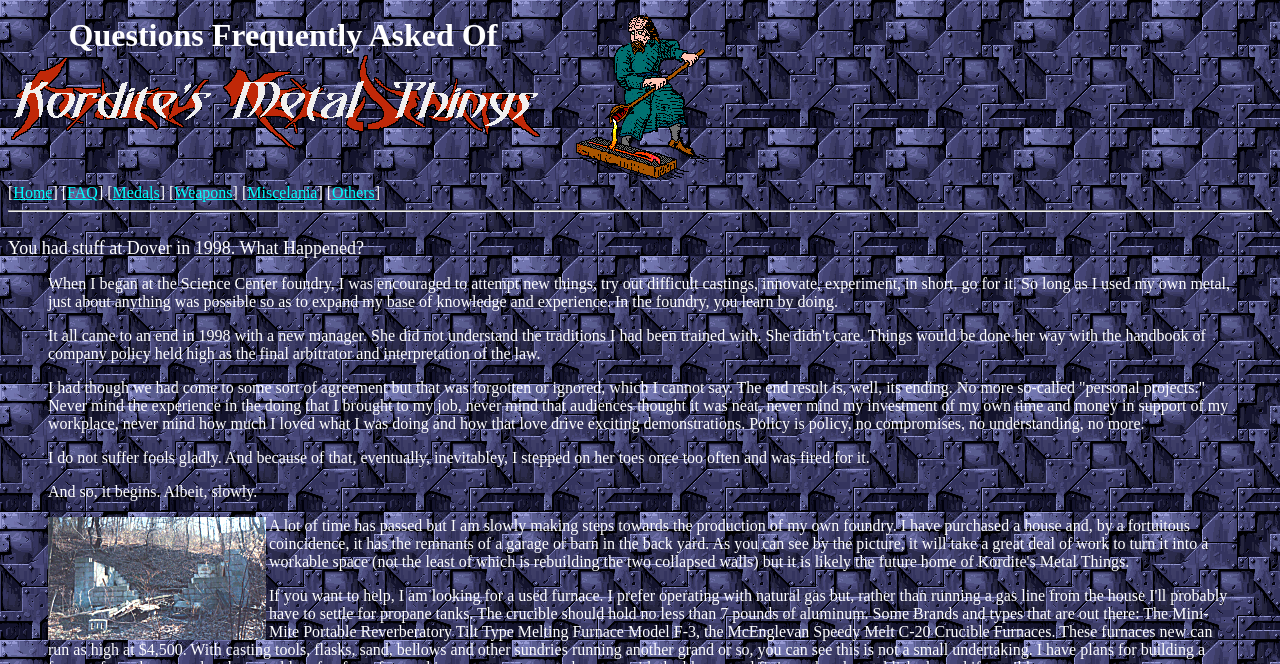What is the future plan mentioned on the webpage?
Respond with a short answer, either a single word or a phrase, based on the image.

Future Home of Kordite's Metal Things